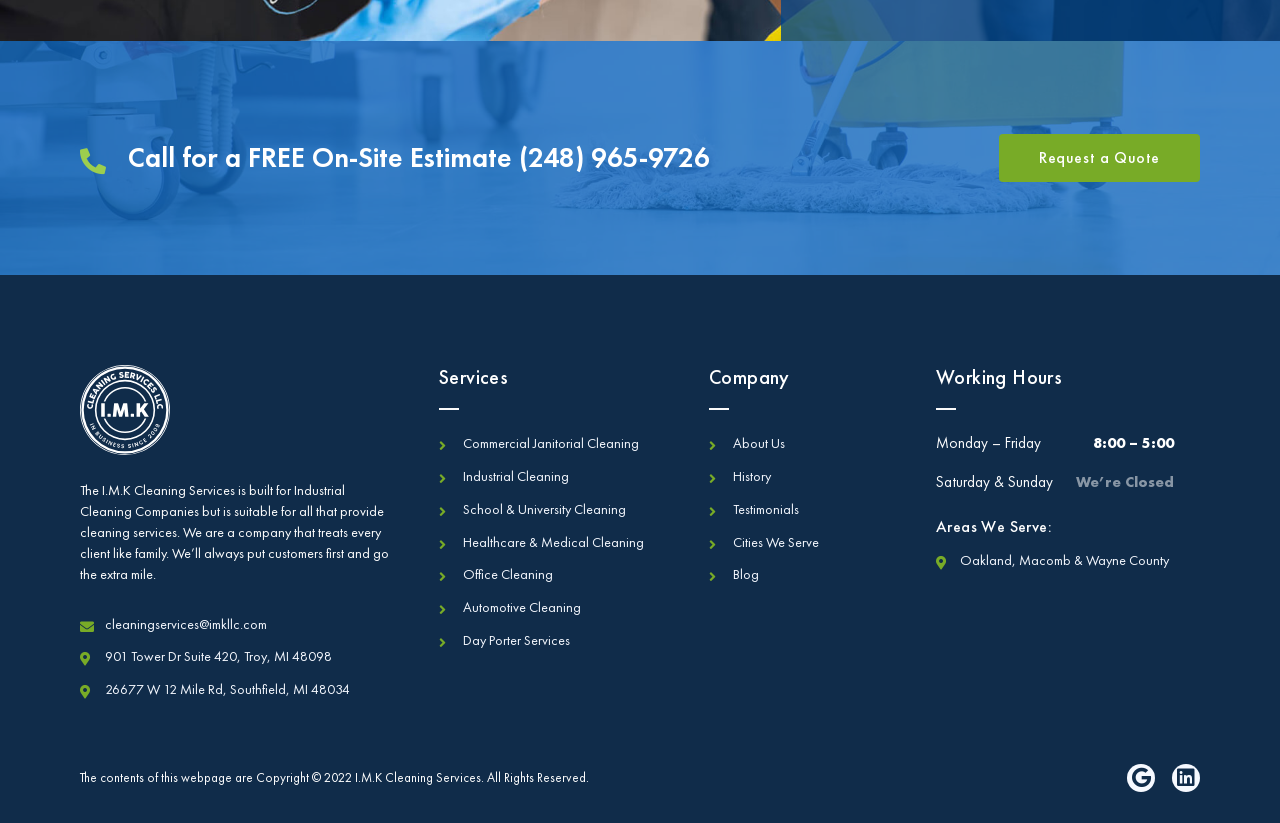Please specify the bounding box coordinates for the clickable region that will help you carry out the instruction: "Call for a free on-site estimate".

[0.062, 0.173, 0.554, 0.211]